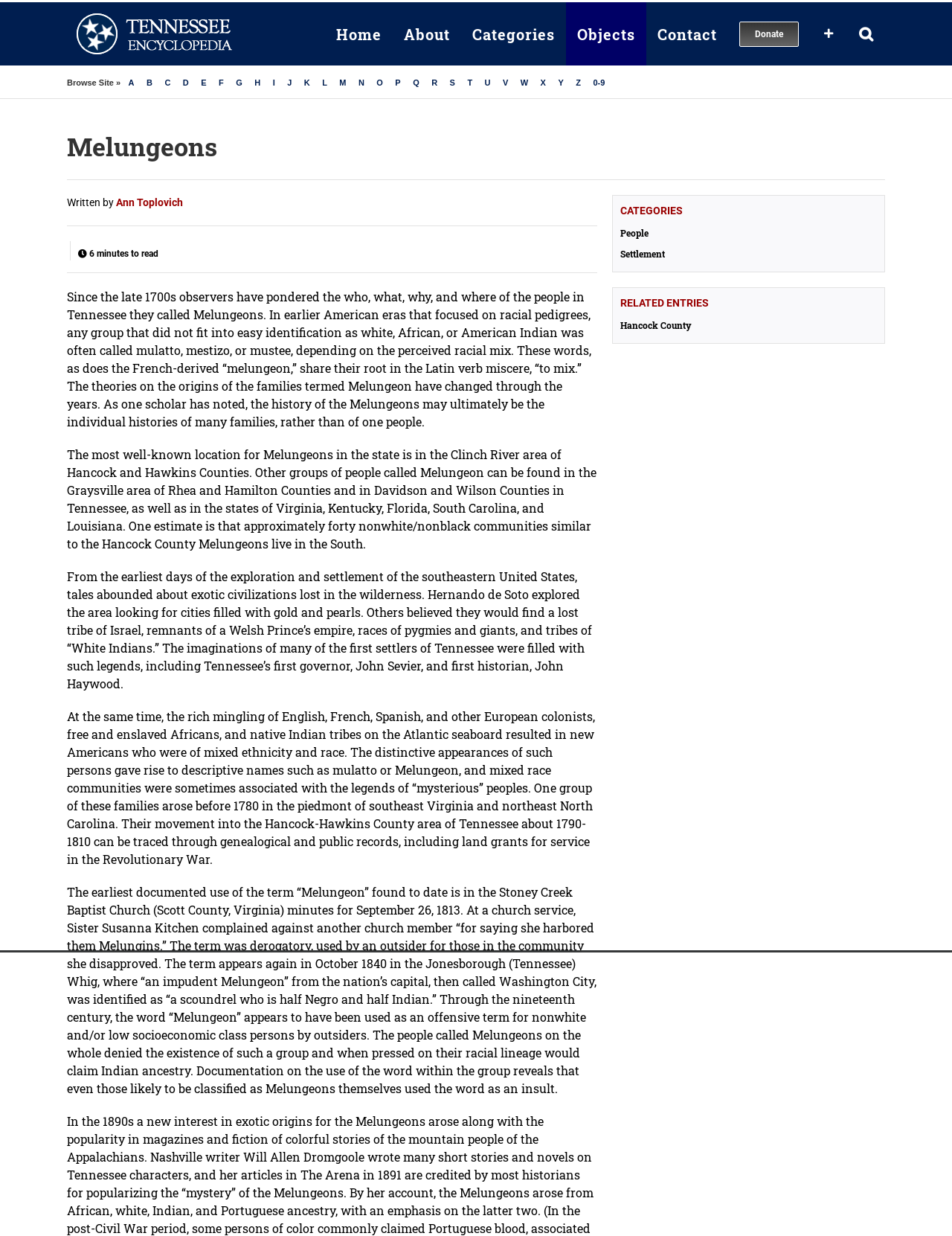Summarize the webpage comprehensively, mentioning all visible components.

This webpage is about the Melungeons, a group of people in Tennessee, and it appears to be an encyclopedia entry. At the top left corner, there is a logo of the Tennessee Encyclopedia. Below the logo, there is a navigation menu with links to various sections of the website, including "Home", "About", "Categories", "Objects", "Contact", "Donate", and "Toggle Sliding Bar". 

To the right of the logo, there is a "Browse Site" link, followed by an alphabetical list of links from "A" to "Z" and "0-9". 

The main content of the webpage is divided into sections. The first section has a heading "Melungeons" and provides an introduction to the topic. The text explains that the term "Melungeon" has been used to describe people of mixed ethnicity and race in Tennessee, and that the origins of the families termed Melungeon have changed over time. 

Below this section, there are three paragraphs of text that provide more information about the Melungeons, including their locations, history, and legends surrounding their origins. 

To the right of the main content, there are two sections: "CATEGORIES" and "RELATED ENTRIES". The "CATEGORIES" section has links to "People" and "Settlement", while the "RELATED ENTRIES" section has a link to "Hancock County".